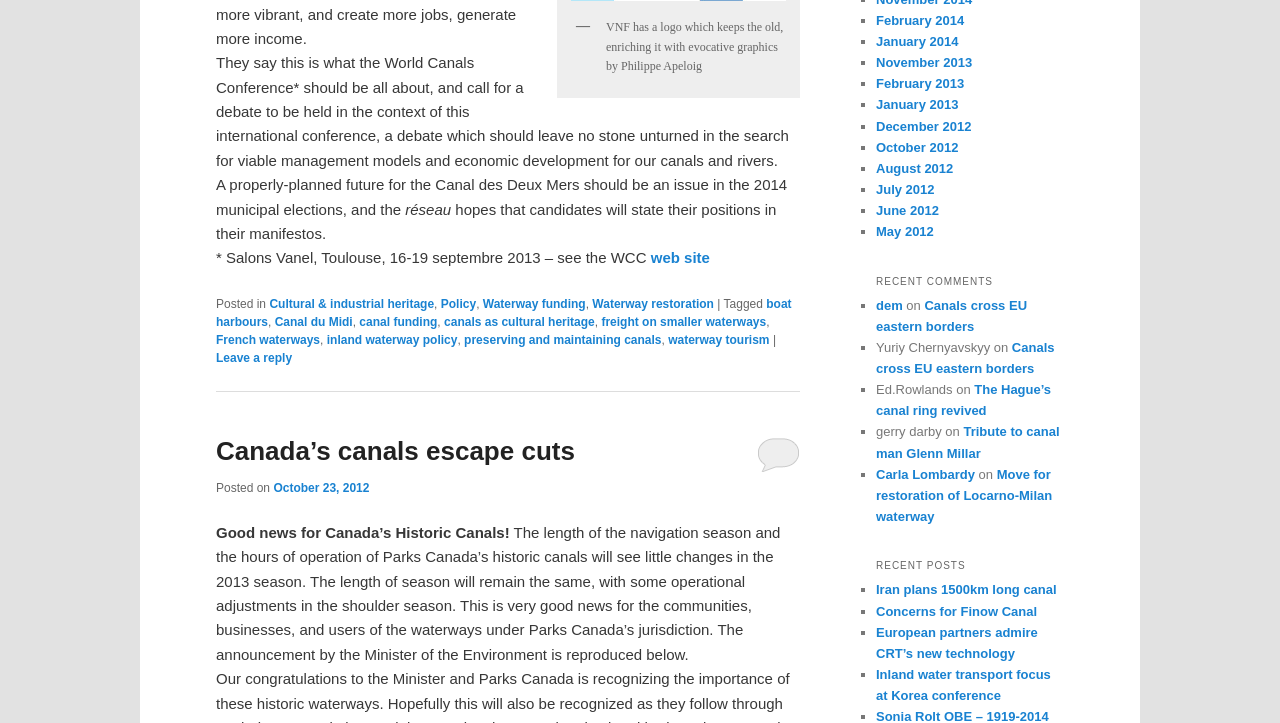What is the category of the post 'They say this is what the World Canals Conference* should be all about...'?
Using the image, provide a concise answer in one word or a short phrase.

Policy